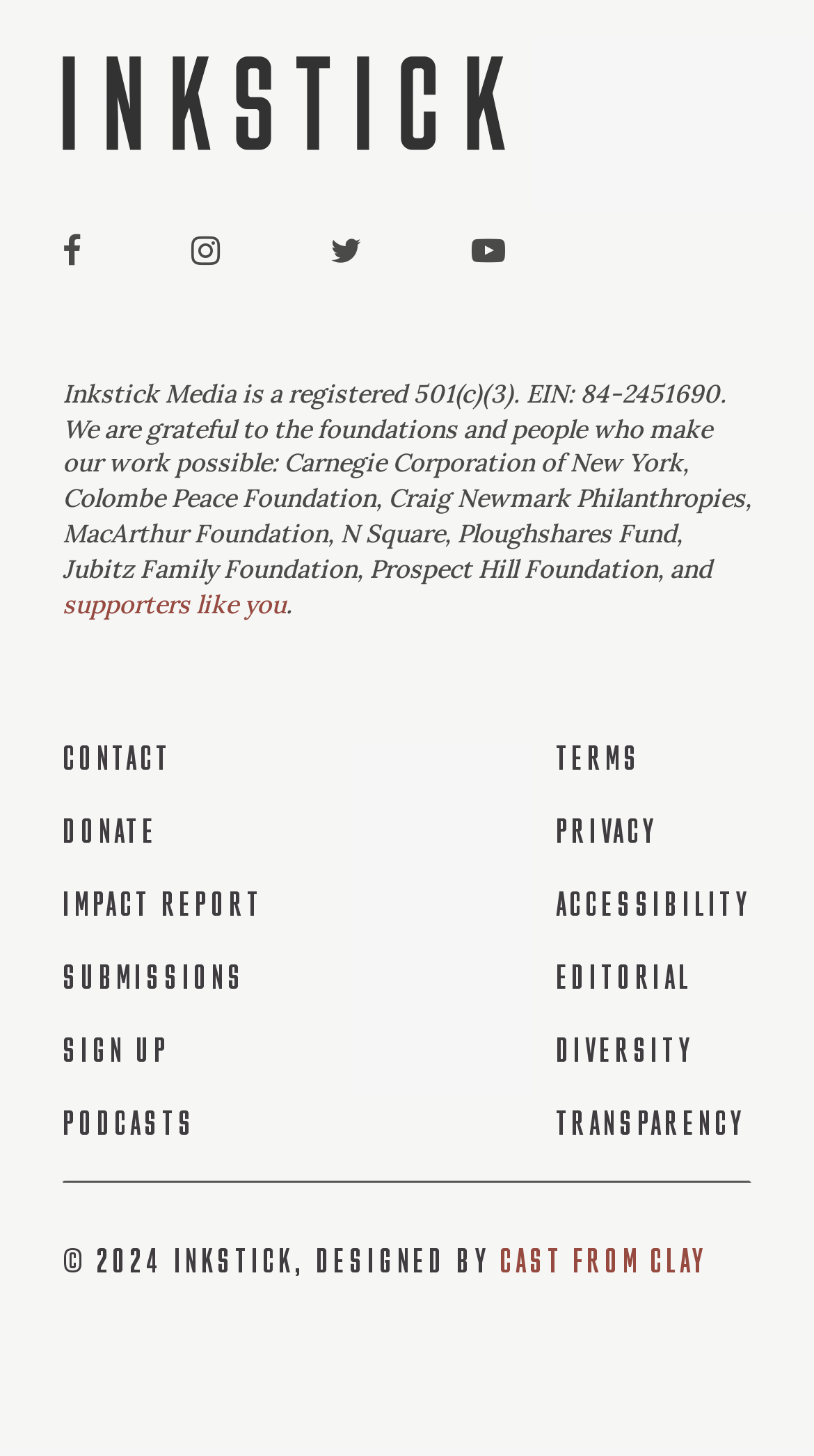Find the bounding box of the UI element described as: "aria-label="twitter"". The bounding box coordinates should be given as four float values between 0 and 1, i.e., [left, top, right, bottom].

[0.406, 0.16, 0.444, 0.185]